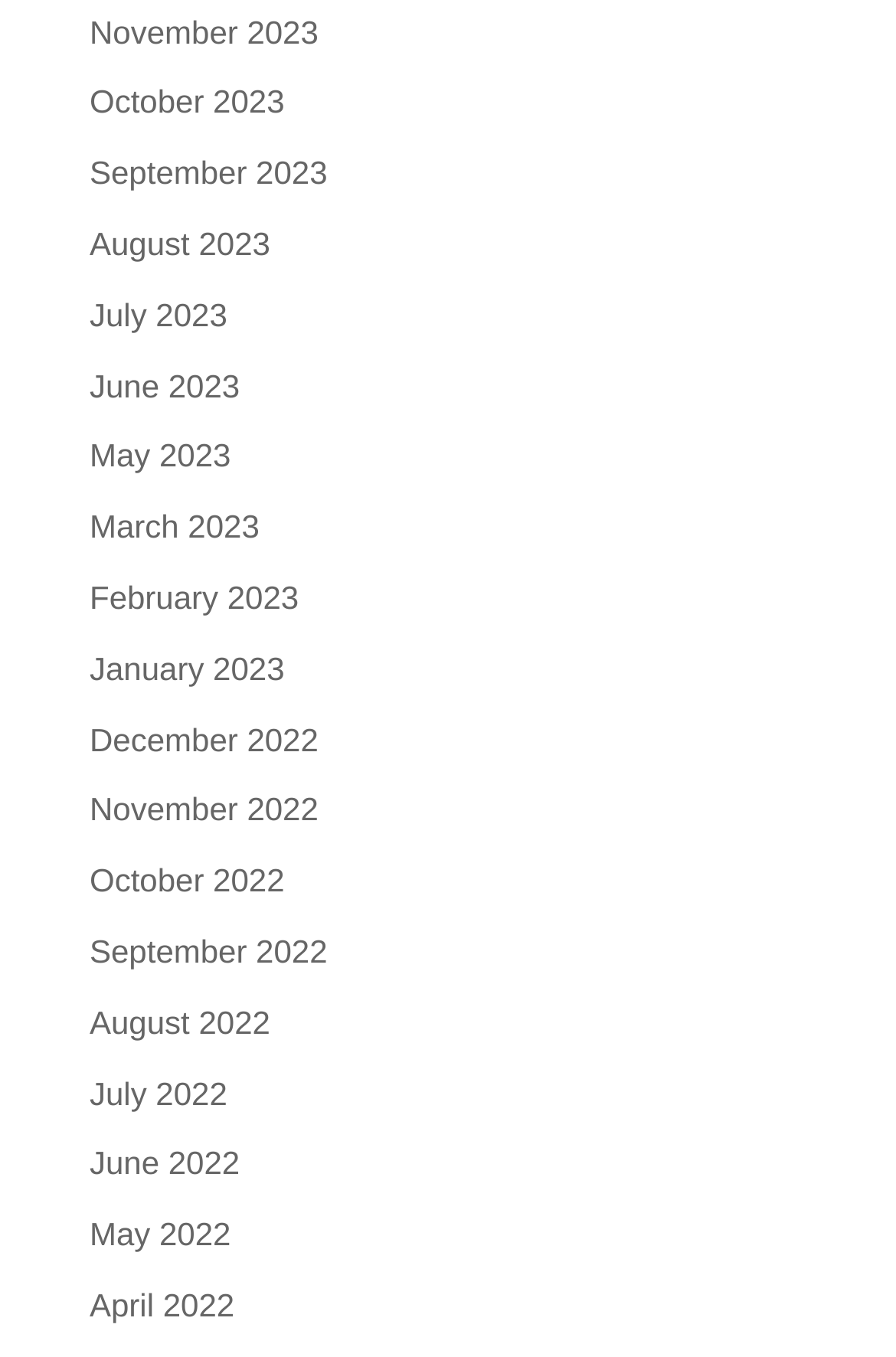Find the bounding box coordinates of the clickable region needed to perform the following instruction: "check April 2022". The coordinates should be provided as four float numbers between 0 and 1, i.e., [left, top, right, bottom].

[0.1, 0.948, 0.262, 0.975]